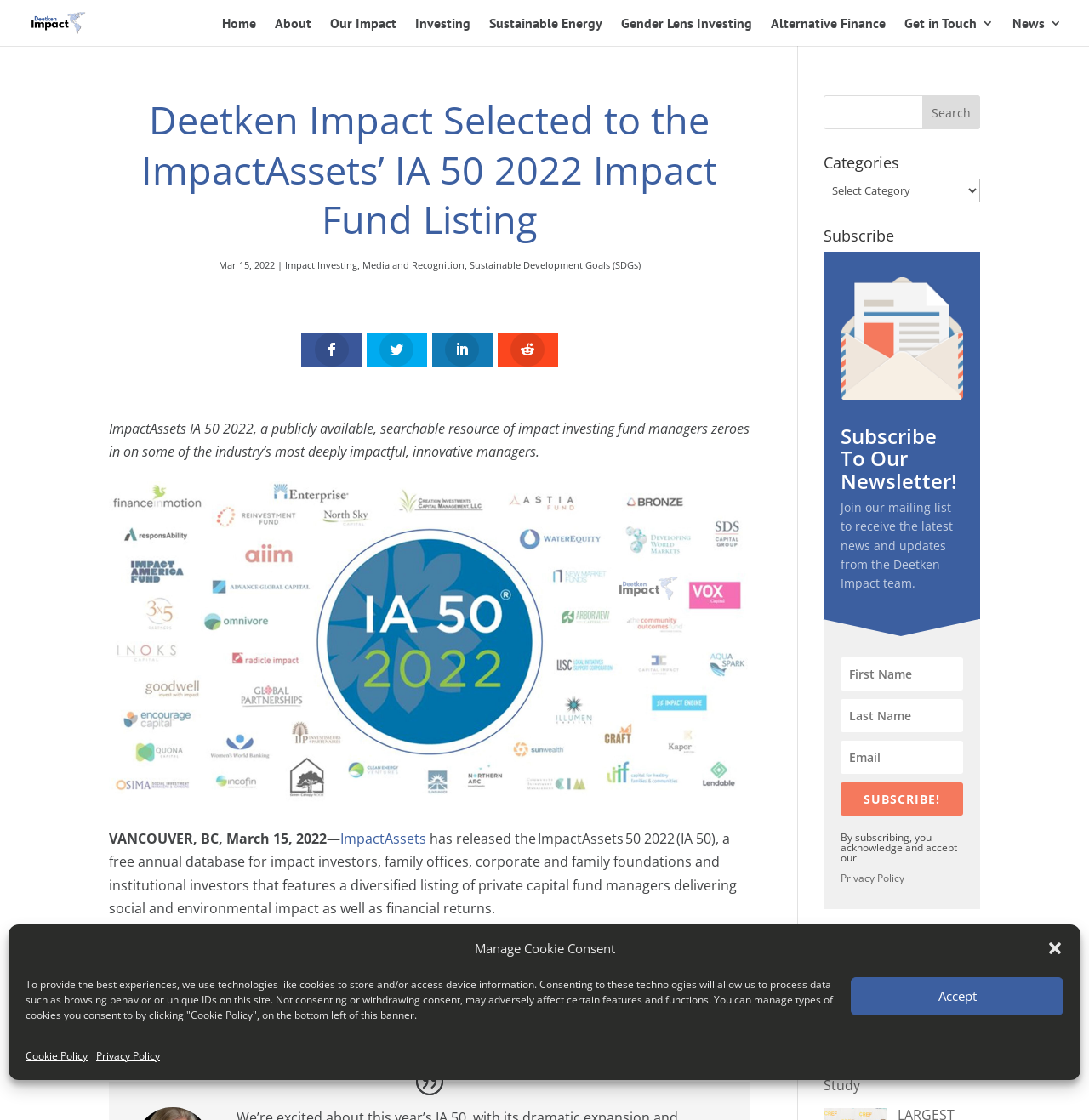Analyze the image and provide a detailed answer to the question: What is the name of the newsletter?

The question can be answered by looking at the heading 'Subscribe To Our Newsletter!' and the surrounding context which indicates that the newsletter is related to Deetken Impact, therefore, the name of the newsletter is Deetken Impact Newsletter.